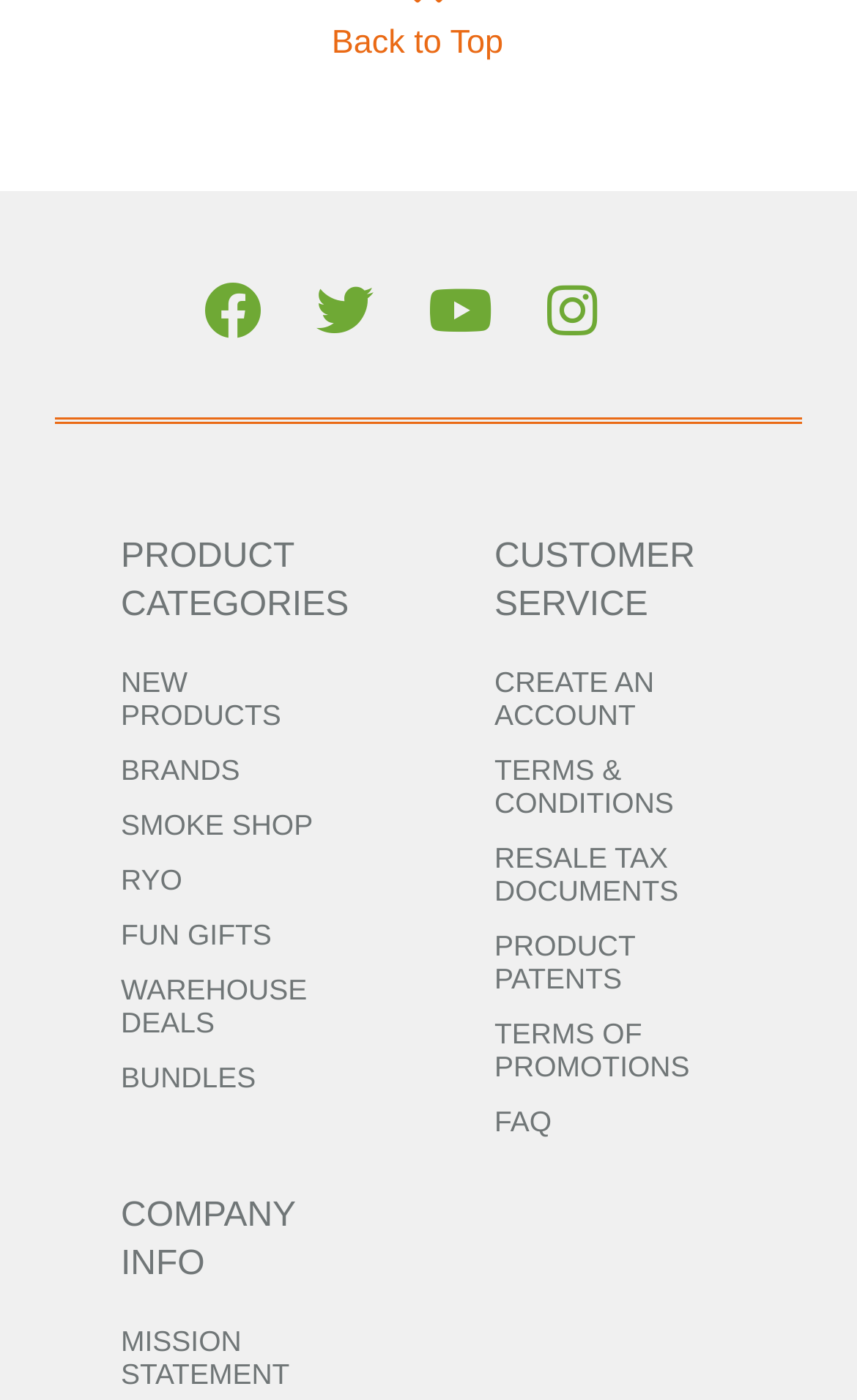Provide a brief response in the form of a single word or phrase:
What is the company information section?

MISSION STATEMENT